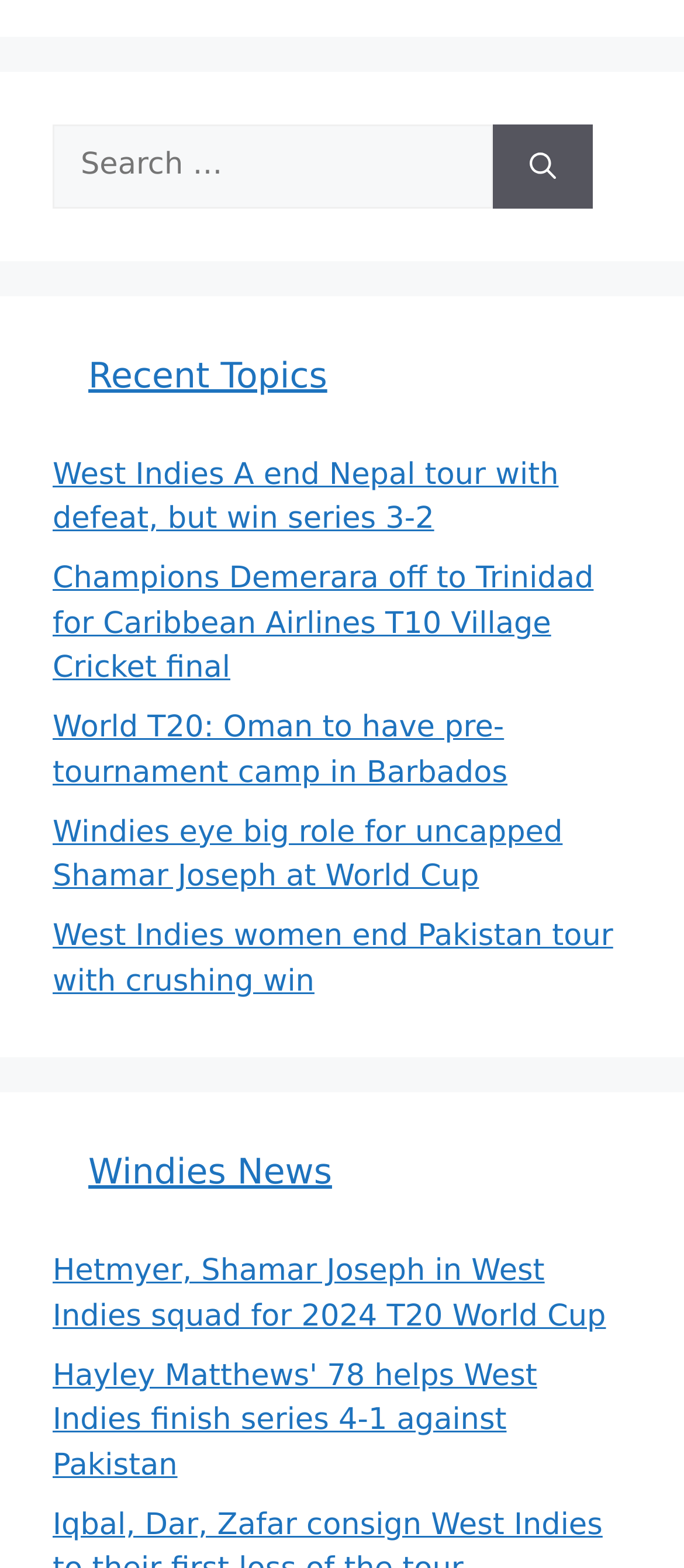Please indicate the bounding box coordinates of the element's region to be clicked to achieve the instruction: "Download the accepted version of the article". Provide the coordinates as four float numbers between 0 and 1, i.e., [left, top, right, bottom].

None